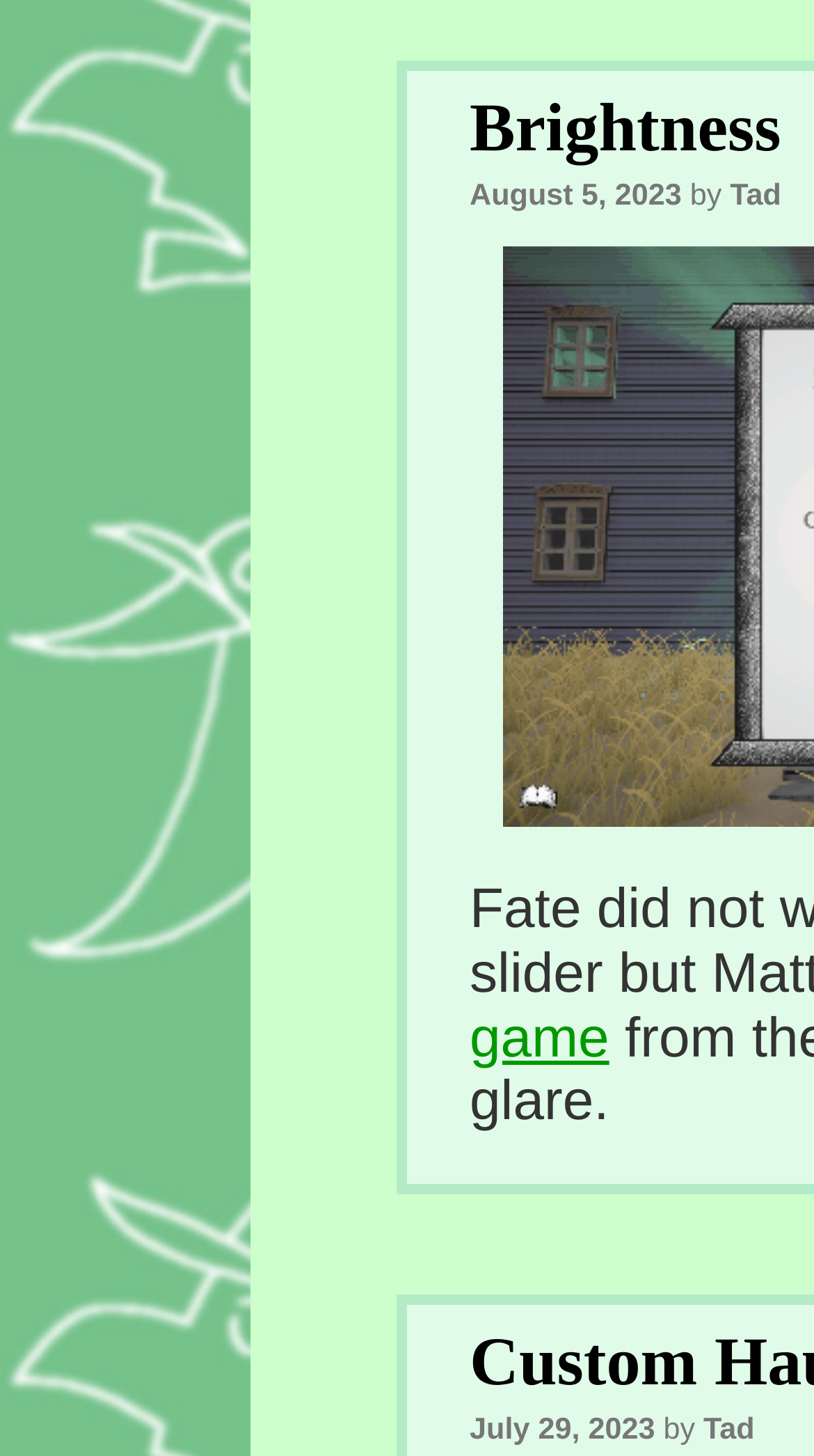How many posts are shown on this page?
With the help of the image, please provide a detailed response to the question.

I counted the number of posts by looking at the repeated pattern of date, time, author, and text on the page, and I found two distinct posts.